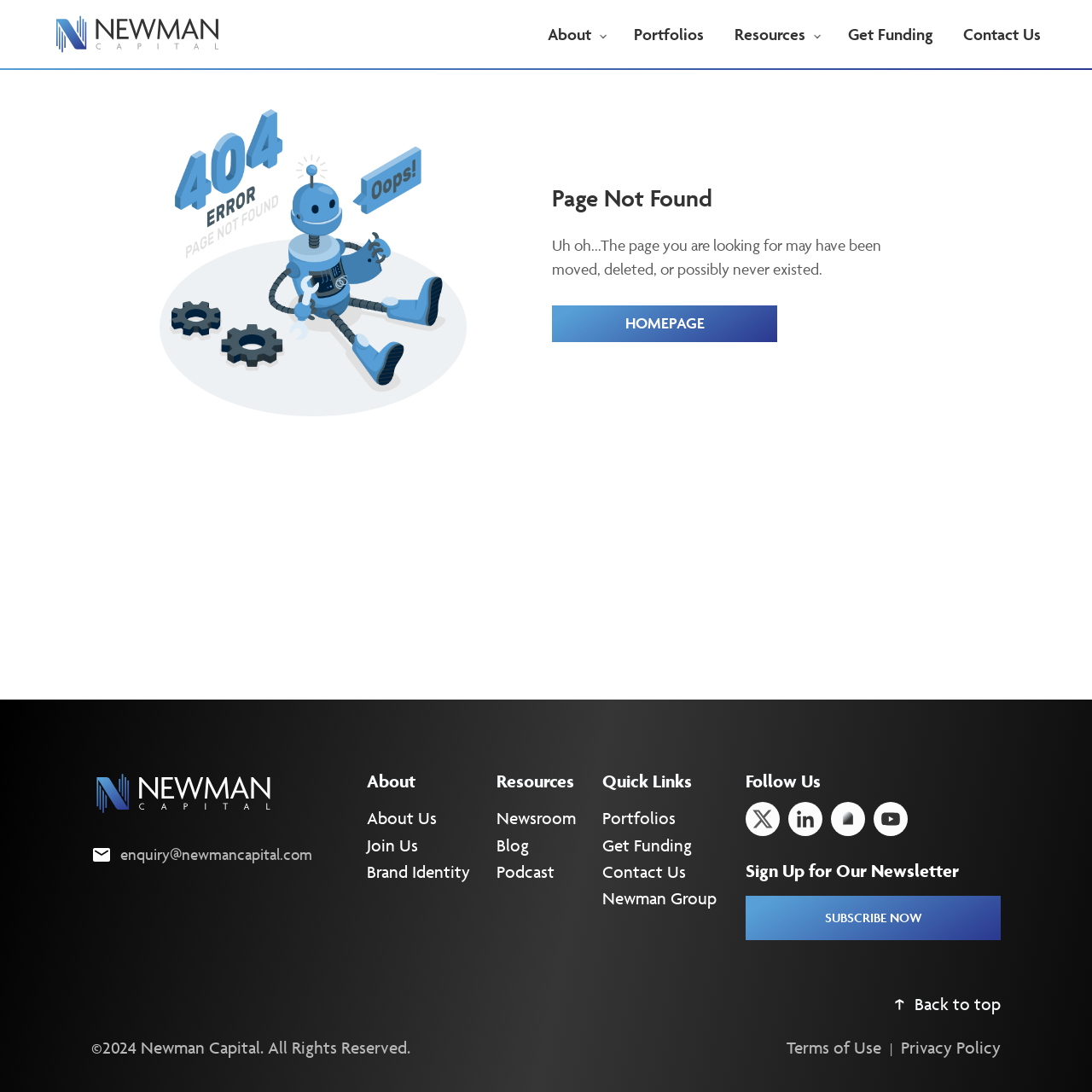Determine the bounding box coordinates for the HTML element mentioned in the following description: "Blog". The coordinates should be a list of four floats ranging from 0 to 1, represented as [left, top, right, bottom].

[0.455, 0.762, 0.528, 0.787]